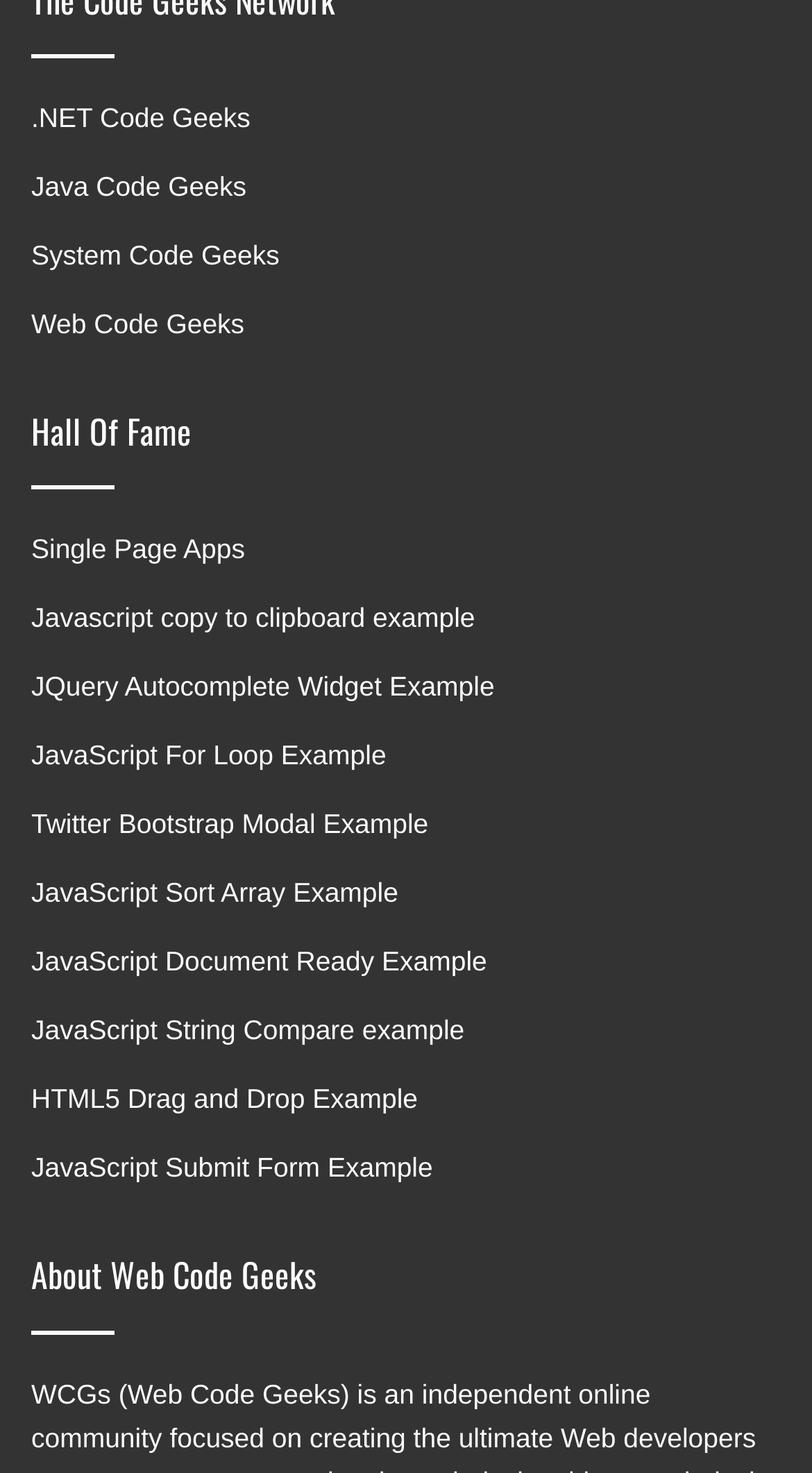Please determine the bounding box coordinates of the element's region to click for the following instruction: "explore HTML5 Drag and Drop Example".

[0.038, 0.736, 0.515, 0.757]